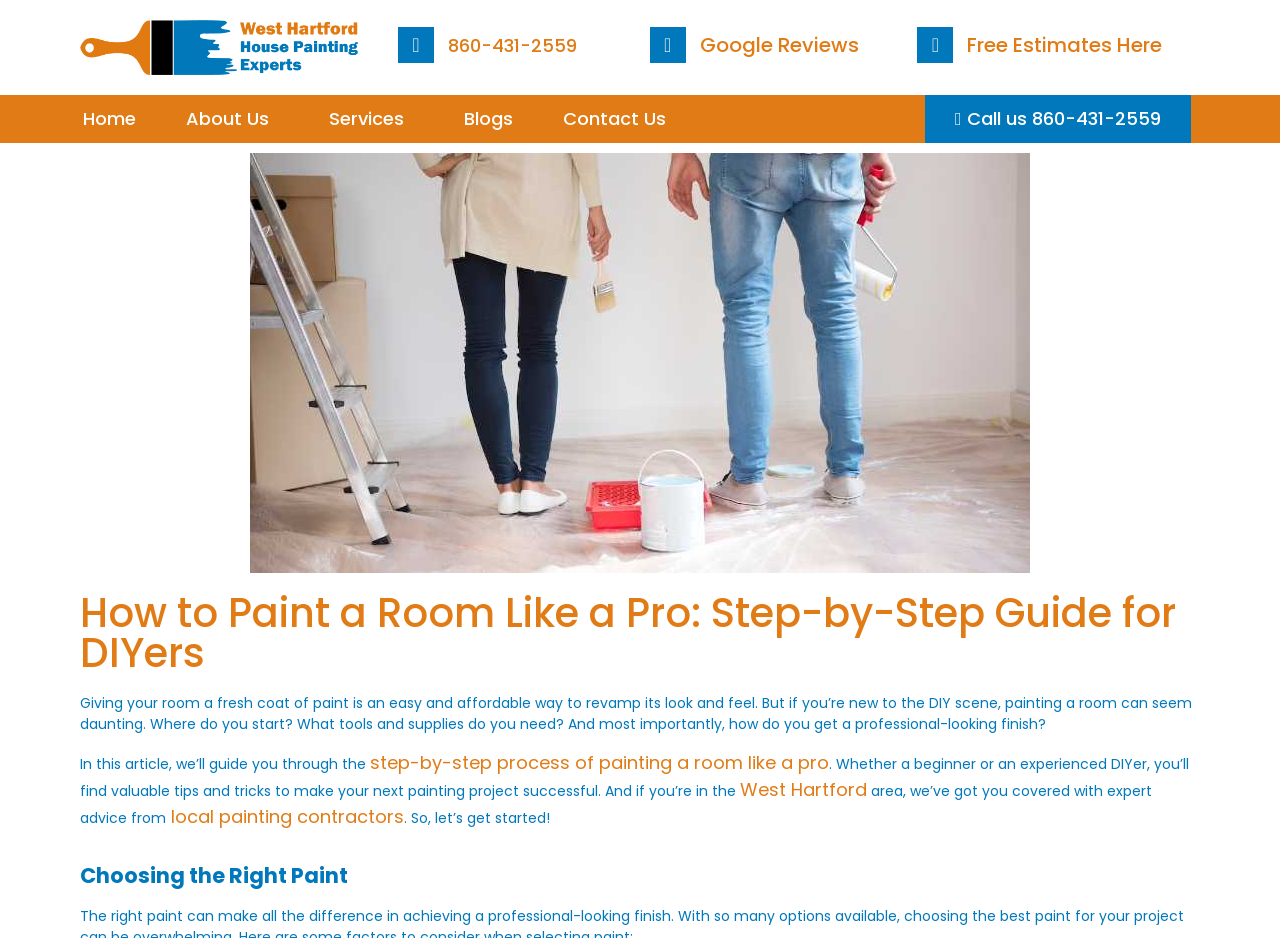Describe all significant elements and features of the webpage.

This webpage is a step-by-step guide for DIYers on how to paint a room like a pro. At the top, there are several links to other pages, including "Home", "About Us", "Services", "Blogs", and "Contact Us". Below these links, there is a prominent image with a heading that matches the title of the webpage. 

To the right of the image, there is a call-to-action button "Free Estimates Here" and a link to Google Reviews. Above the image, there are several links, including a phone number "860-431-2559" and a few social media links.

The main content of the webpage starts below the image, with a brief introduction to the importance of painting a room and the purpose of the article. The introduction is followed by a link to the step-by-step process of painting a room like a pro. The article then continues with valuable tips and tricks for DIYers, including advice from local painting contractors in the West Hartford area.

The webpage is divided into sections, with headings such as "Choosing the Right Paint" that break up the content and make it easier to read. Overall, the webpage is well-organized and easy to navigate, with a clear focus on providing helpful information to DIYers.